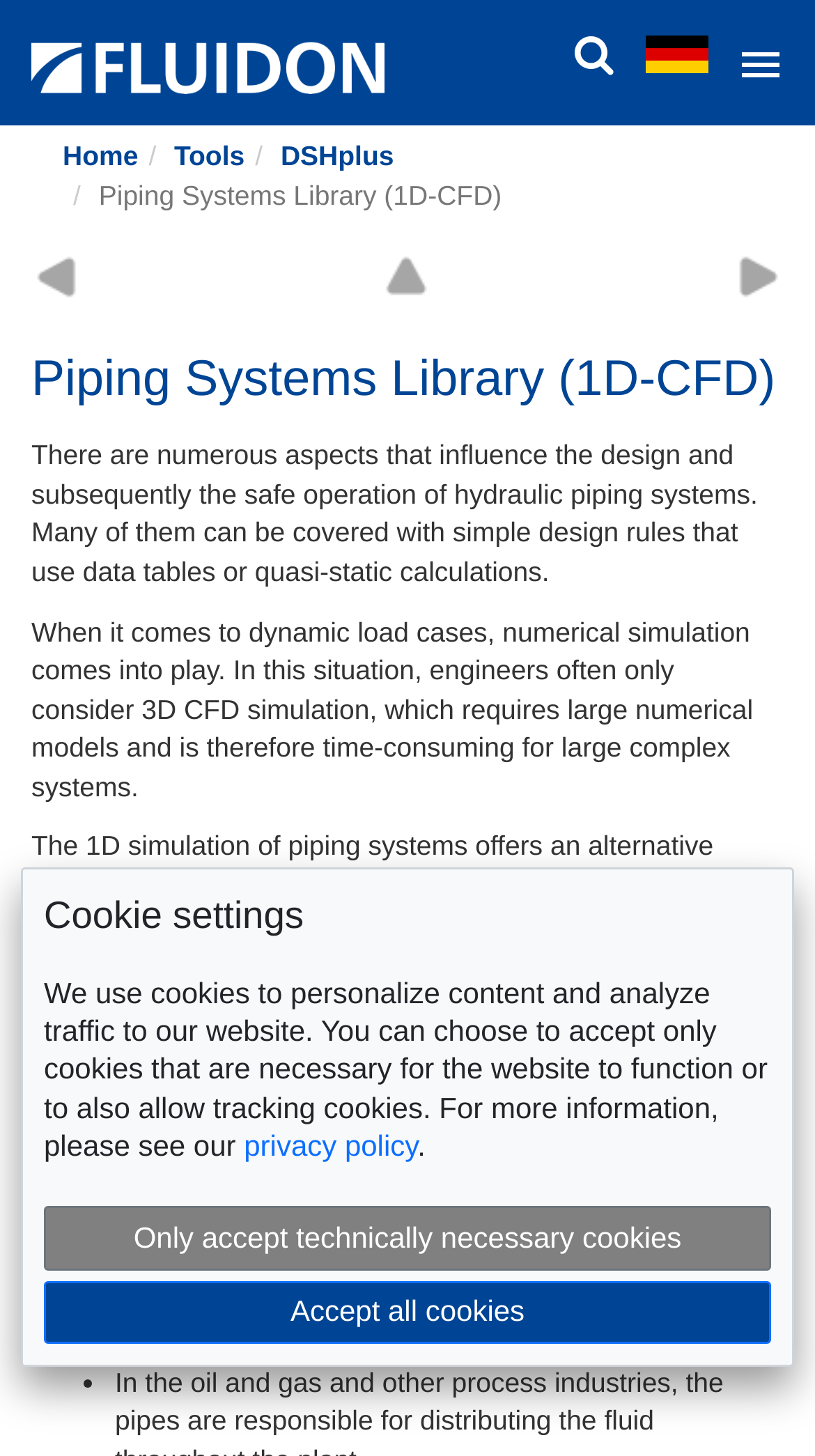Can you look at the image and give a comprehensive answer to the question:
What can be done with simple design rules?

I read the text on the webpage and found a section that explains the limitations of simple design rules. According to the text, many aspects of piping system design can be covered with simple design rules that use data tables or quasi-static calculations.